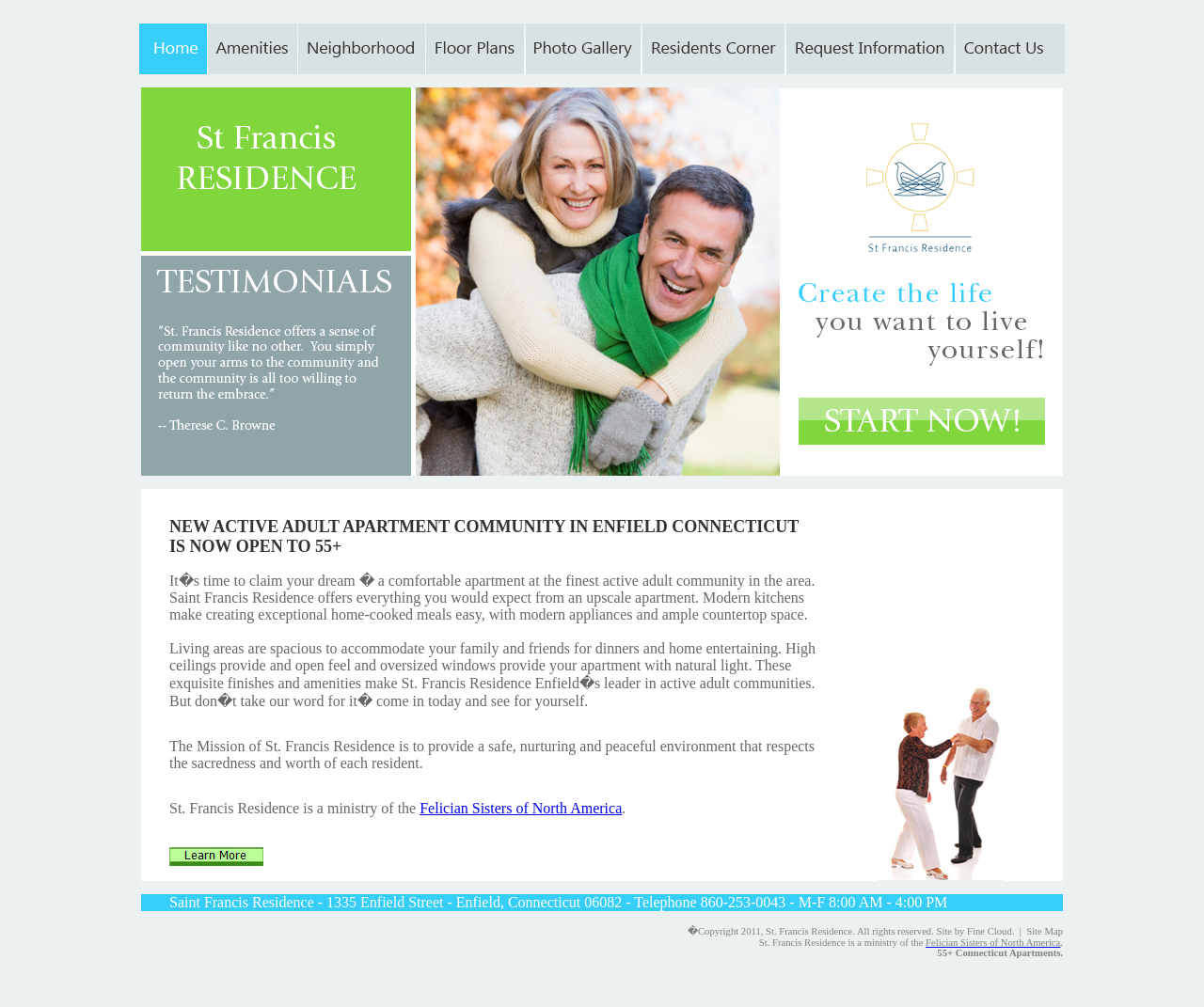What type of community is Saint Francis Residence?
Please provide a single word or phrase in response based on the screenshot.

55+ active adult community